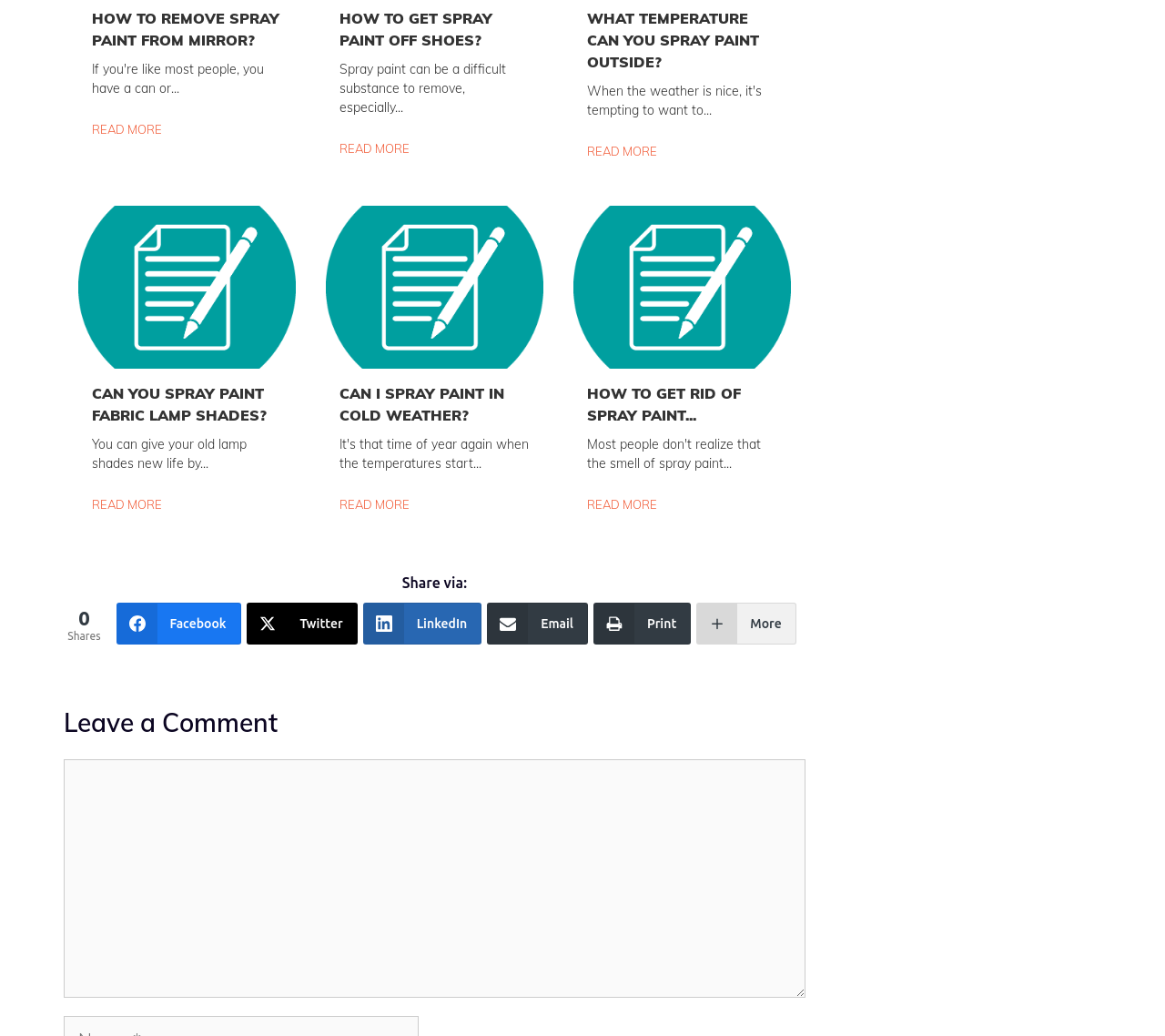What is the topic of the first link?
Please give a detailed and elaborate answer to the question.

The first link on the webpage has the text 'HOW TO REMOVE SPRAY PAINT FROM MIRROR?' which indicates that the topic of the link is related to removing spray paint from a mirror.